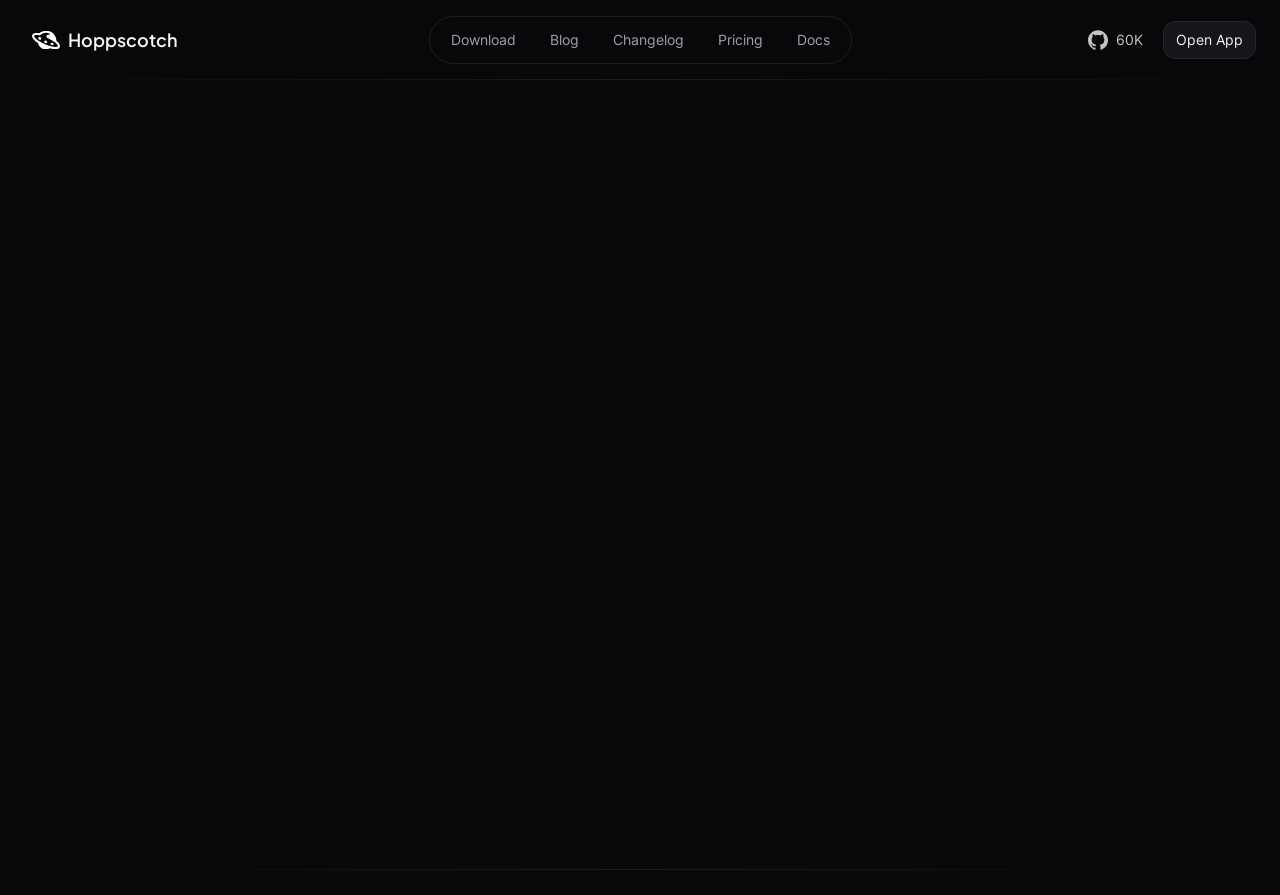Produce an elaborate caption capturing the essence of the webpage.

The webpage is about Hoppscotch, a company, and it appears to be a landing page or a homepage. At the top left, there is a link to Hoppscotch, accompanied by a small image of the company's logo. 

To the right of the Hoppscotch link, there are several links in a row, including "Download", "Blog", "Changelog", "Pricing", and "Docs". These links are positioned horizontally, taking up a significant portion of the top section of the page.

On the top right, there is a link to GitHub, which is accompanied by a small GitHub logo image. Next to the GitHub link, there is a link to "Open App".

The main content of the page takes up most of the screen, but its content is not specified in the provided accessibility tree.